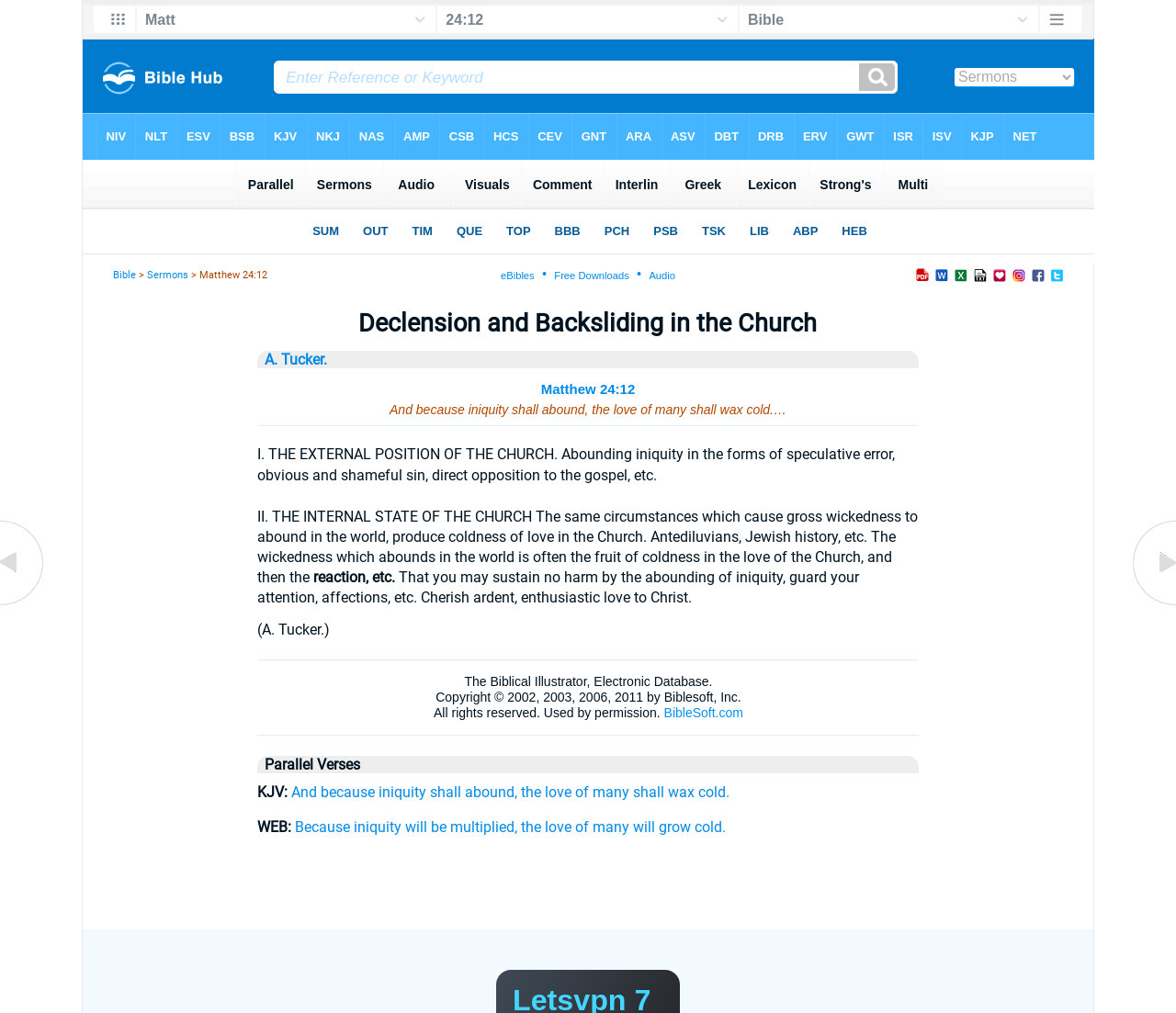Determine the bounding box for the described UI element: "title="Evil Example Contagious"".

[0.961, 0.588, 1.0, 0.605]